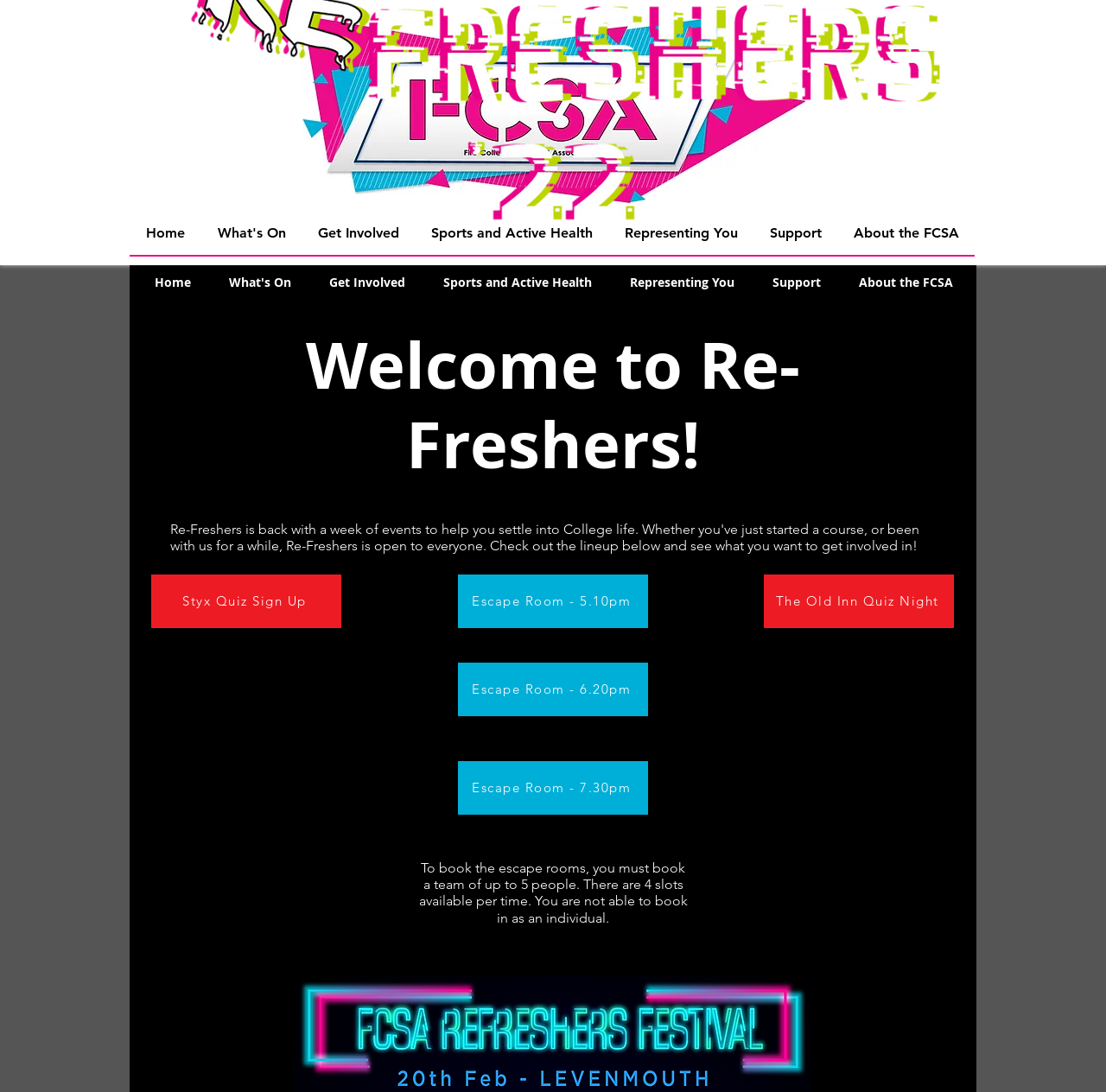What is the main heading of the webpage?
Respond to the question with a single word or phrase according to the image.

Welcome to Re-Freshers!